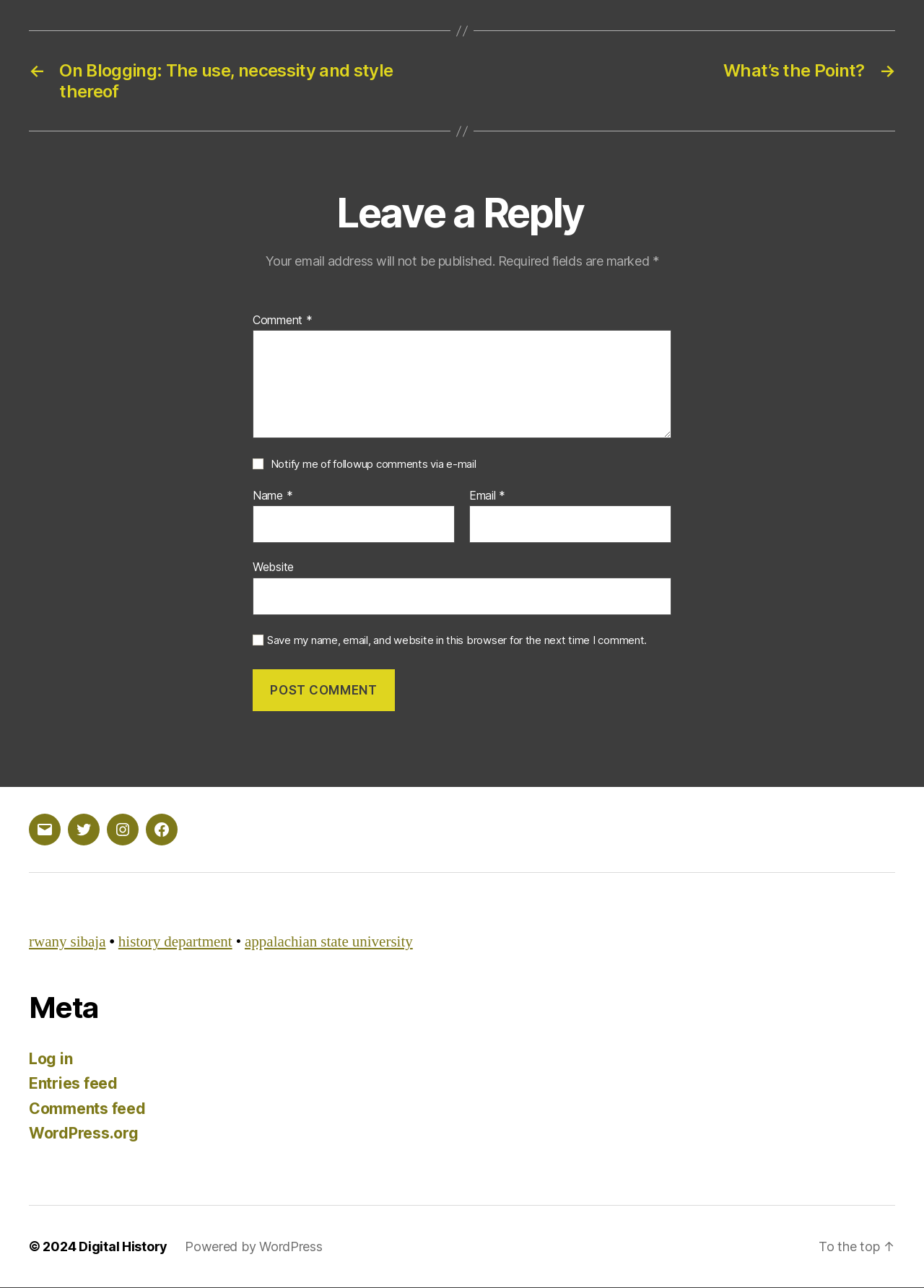Locate the bounding box coordinates of the area you need to click to fulfill this instruction: 'Leave a comment'. The coordinates must be in the form of four float numbers ranging from 0 to 1: [left, top, right, bottom].

[0.273, 0.242, 0.331, 0.254]